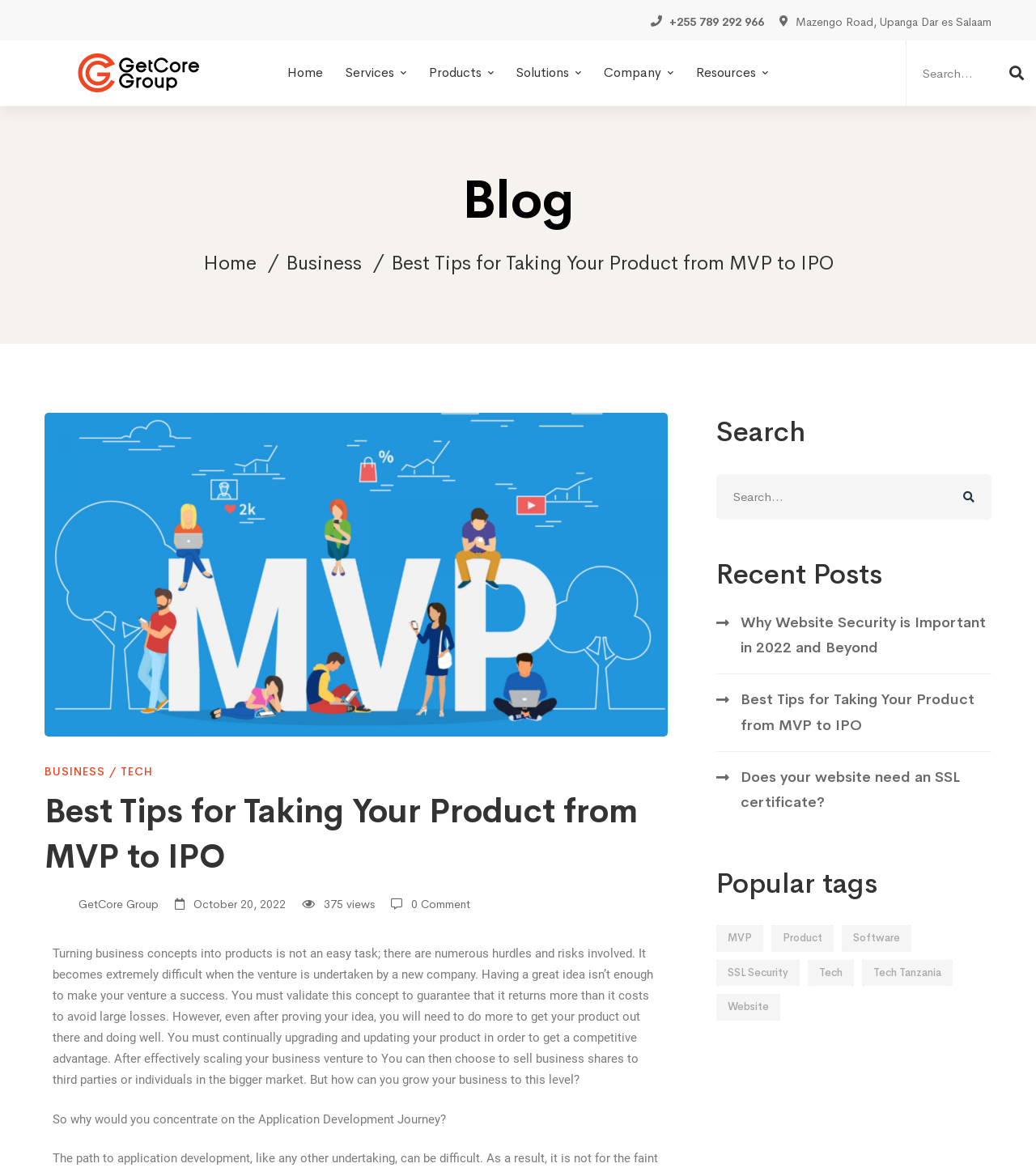Answer in one word or a short phrase: 
What is the address of the company?

Mazengo Road, Upanga – Plot No.851, House No.27